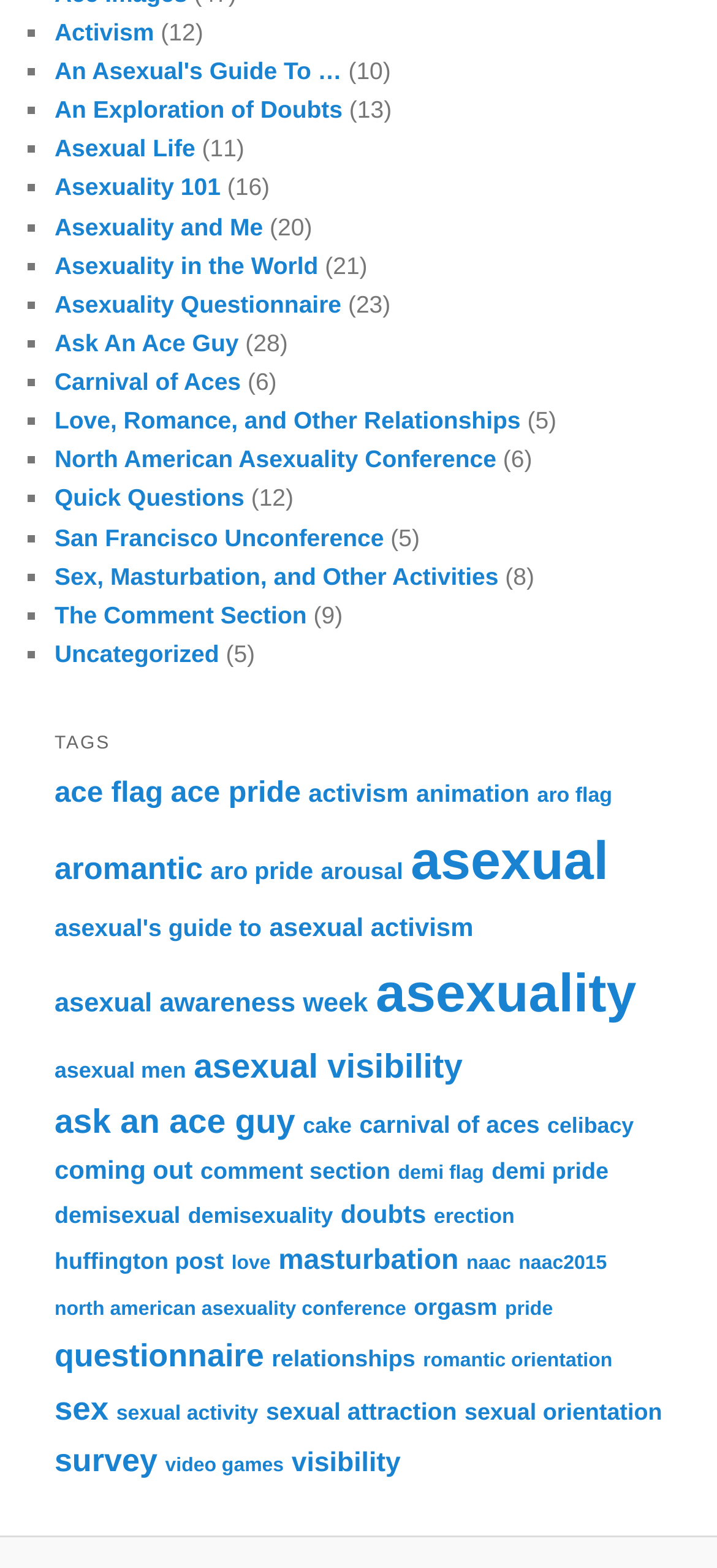Please identify the bounding box coordinates of the area that needs to be clicked to follow this instruction: "Click the CIPSM logo".

None